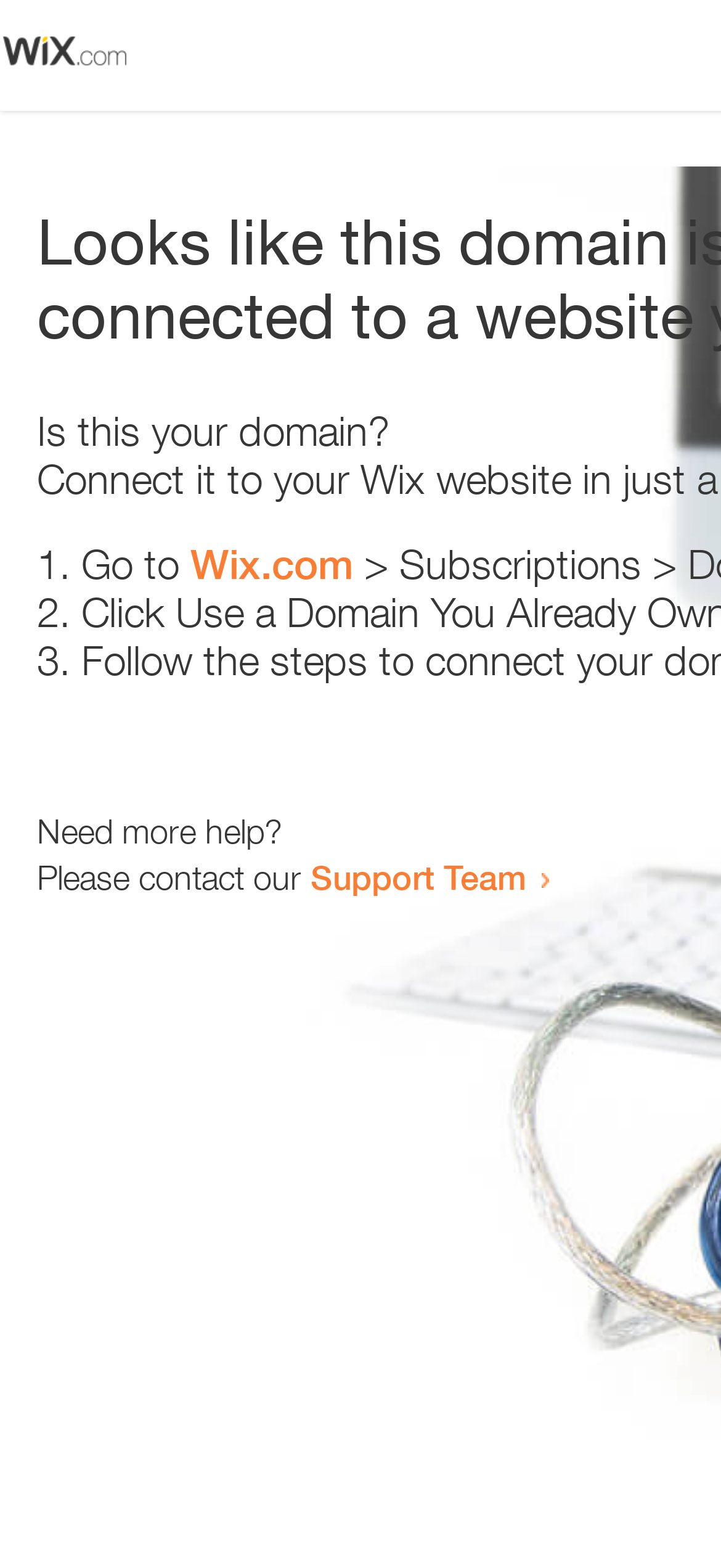What is the domain being referred to?
From the image, respond using a single word or phrase.

Wix.com